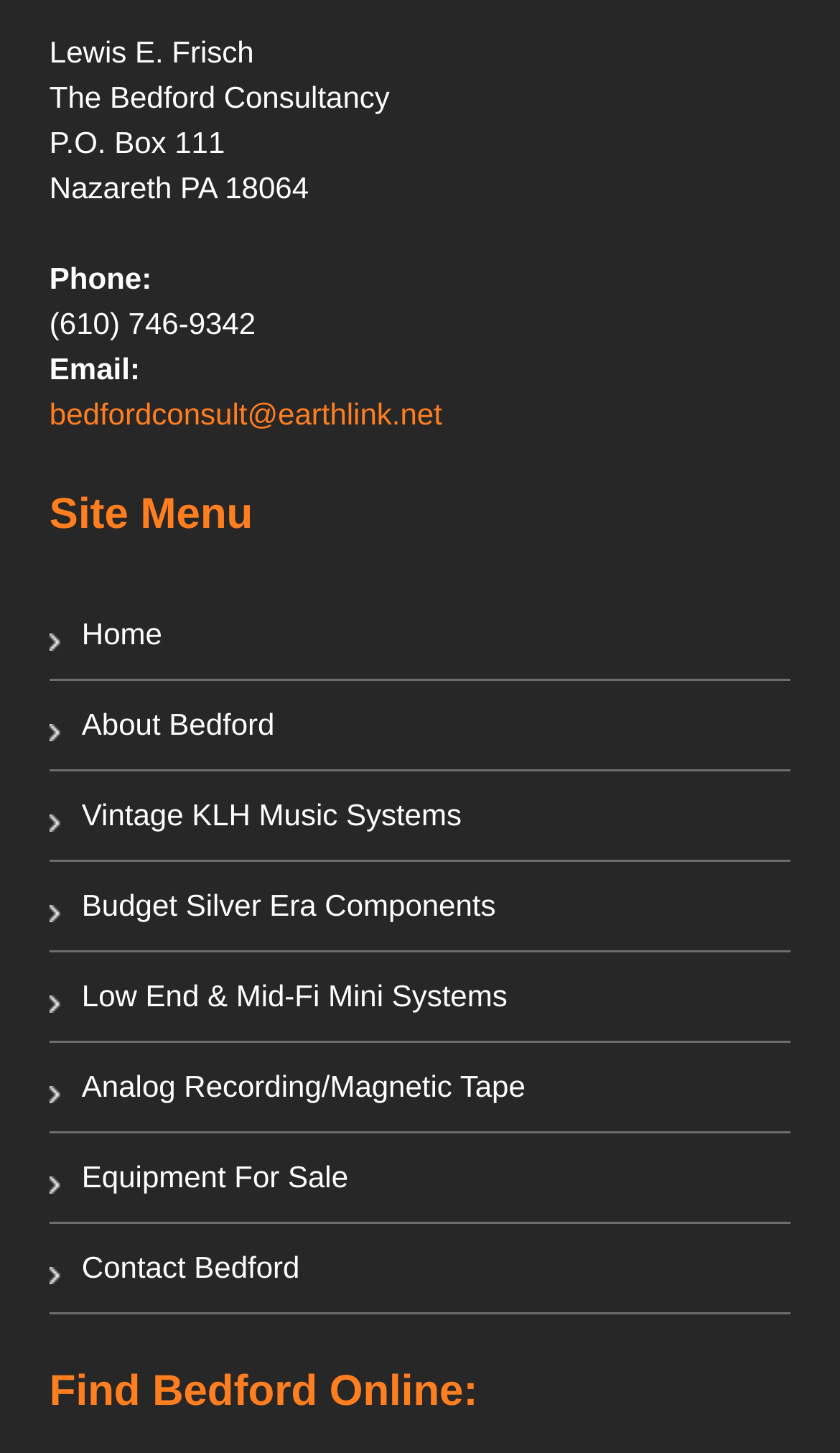What is the email address of the consultancy?
Provide a concise answer using a single word or phrase based on the image.

bedfordconsult@earthlink.net